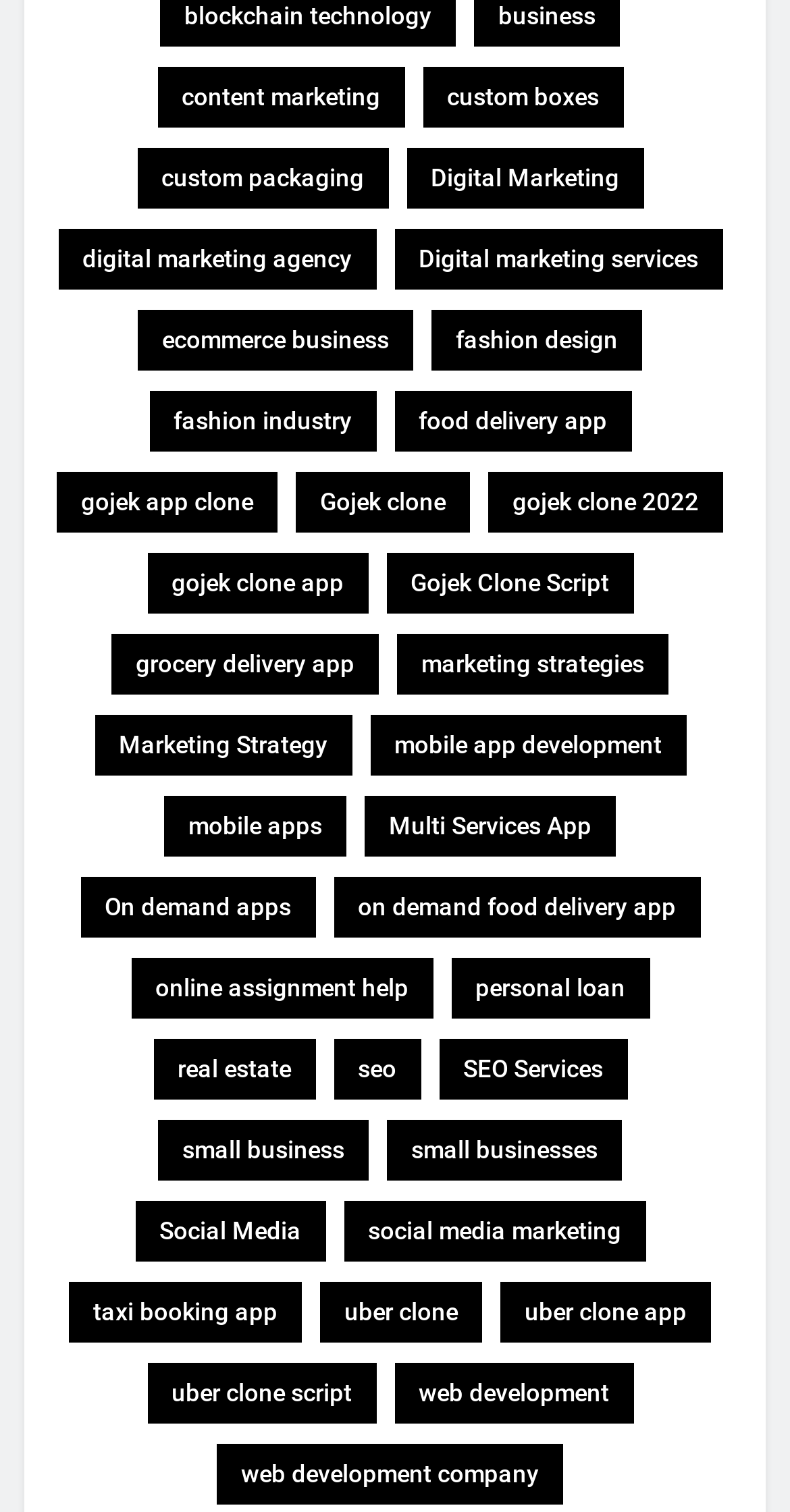With reference to the image, please provide a detailed answer to the following question: How many items are related to Gojek clone?

There are three links related to Gojek clone, namely 'Gojek clone', 'Gojek clone 2022', and 'Gojek clone app', which suggests that there are three items related to Gojek clone.